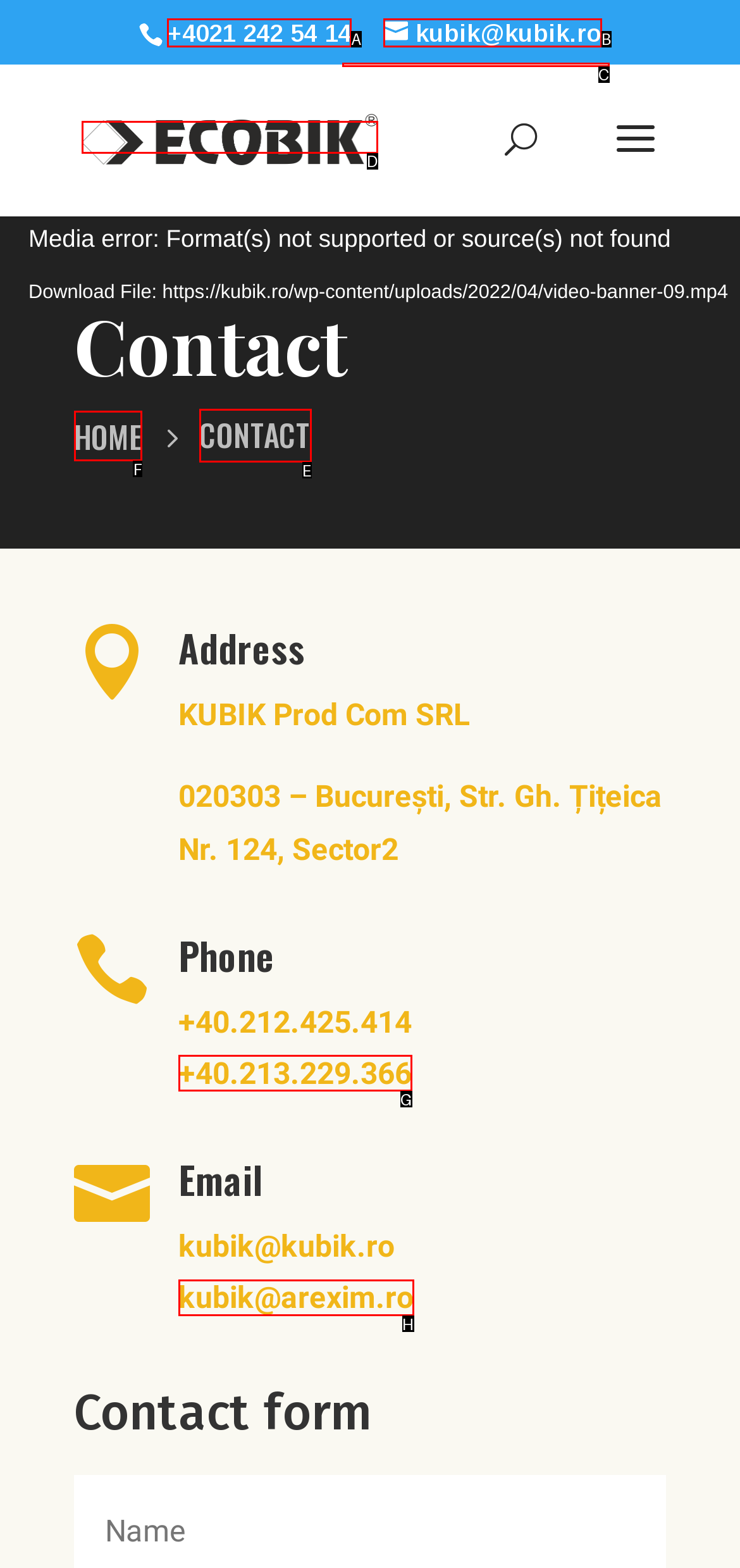Given the instruction: go to the home page, which HTML element should you click on?
Answer with the letter that corresponds to the correct option from the choices available.

F